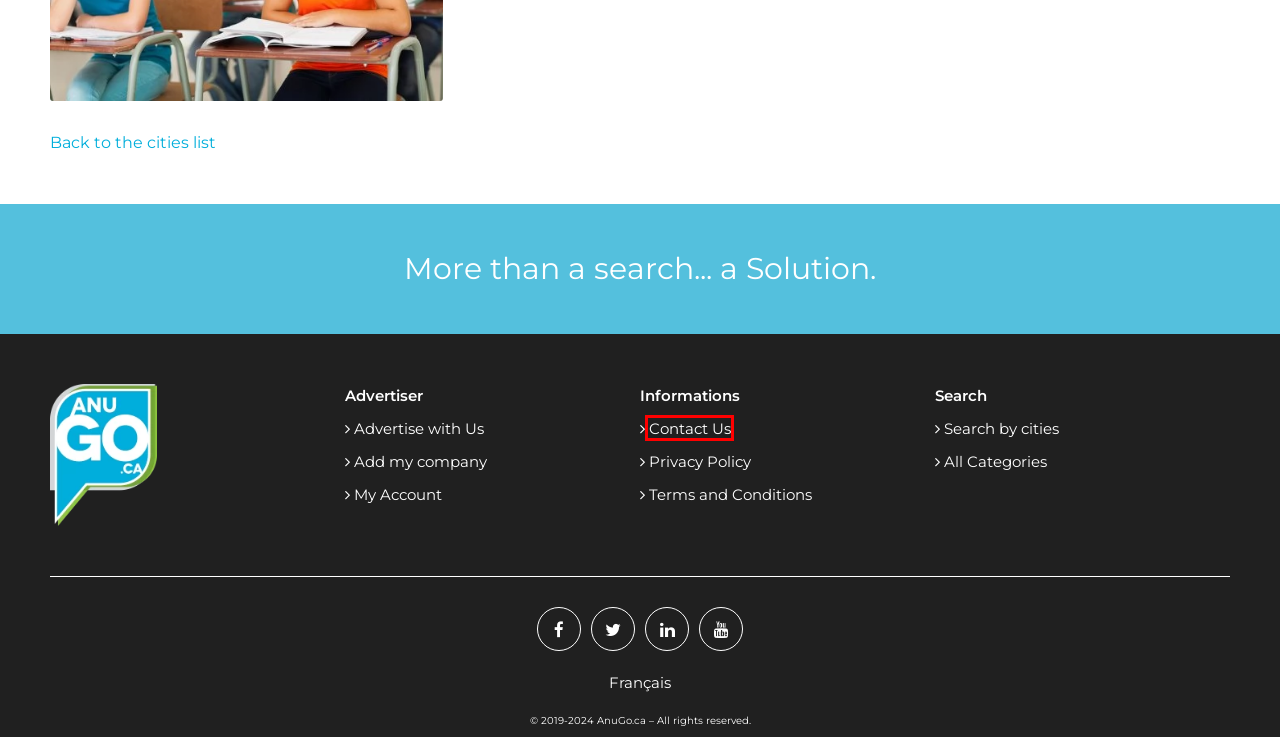You have a screenshot of a webpage with a red bounding box around an element. Select the webpage description that best matches the new webpage after clicking the element within the red bounding box. Here are the descriptions:
A. Find School and Formation businesses in bellecombe - Search by cities - AnuGo.ca
B. Find Companies & Services Near You - AnuGo.ca
C. Privacy policy - AnuGo.ca
D. Add my Compagny - Sign up for free - AnuGo.ca
E. Contact Us - AnuGo.ca
F. Search by cities - AnuGo.ca
G. Categories List - AnuGo.ca
H. Terms and conditions - AnuGo.ca

E